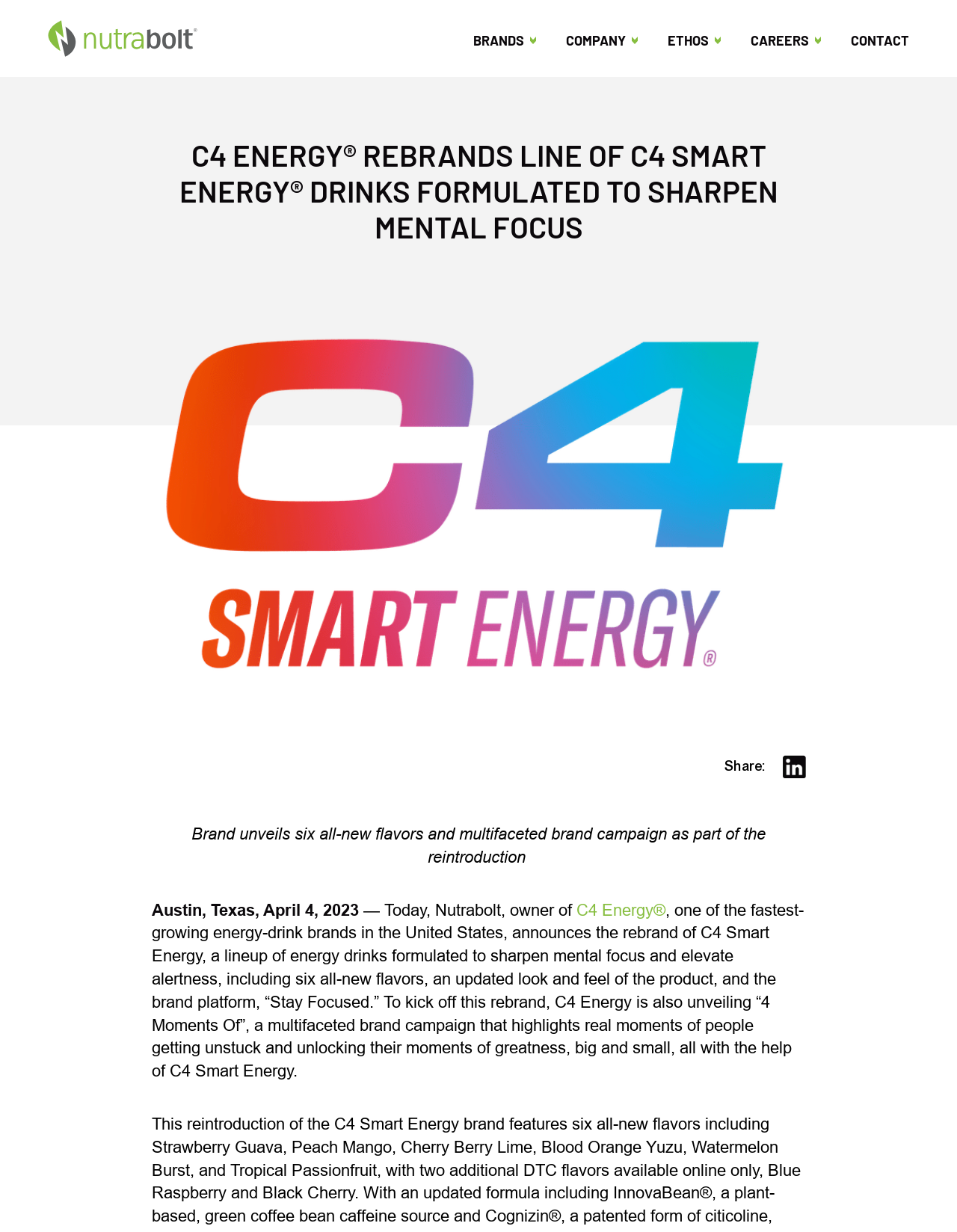Provide your answer in a single word or phrase: 
Where is the company located?

Austin, Texas